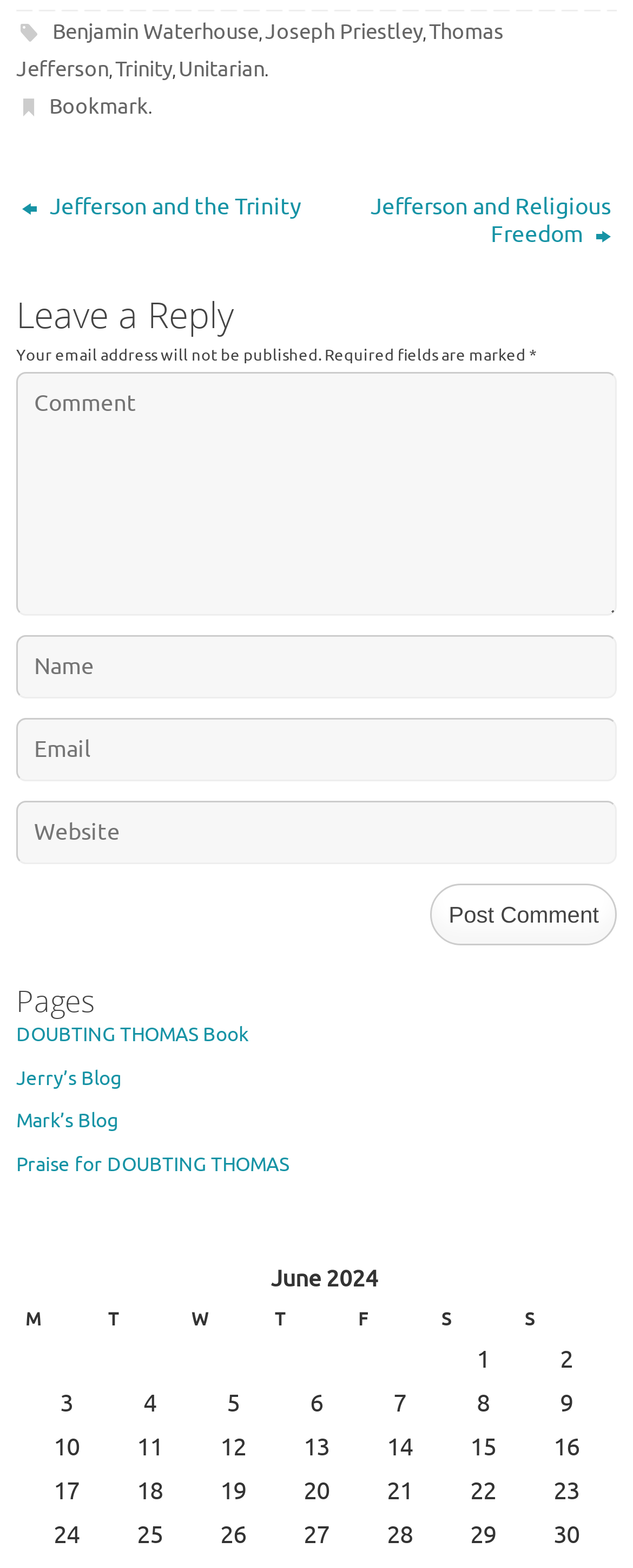Show the bounding box coordinates for the element that needs to be clicked to execute the following instruction: "Click the GIVE link". Provide the coordinates in the form of four float numbers between 0 and 1, i.e., [left, top, right, bottom].

None